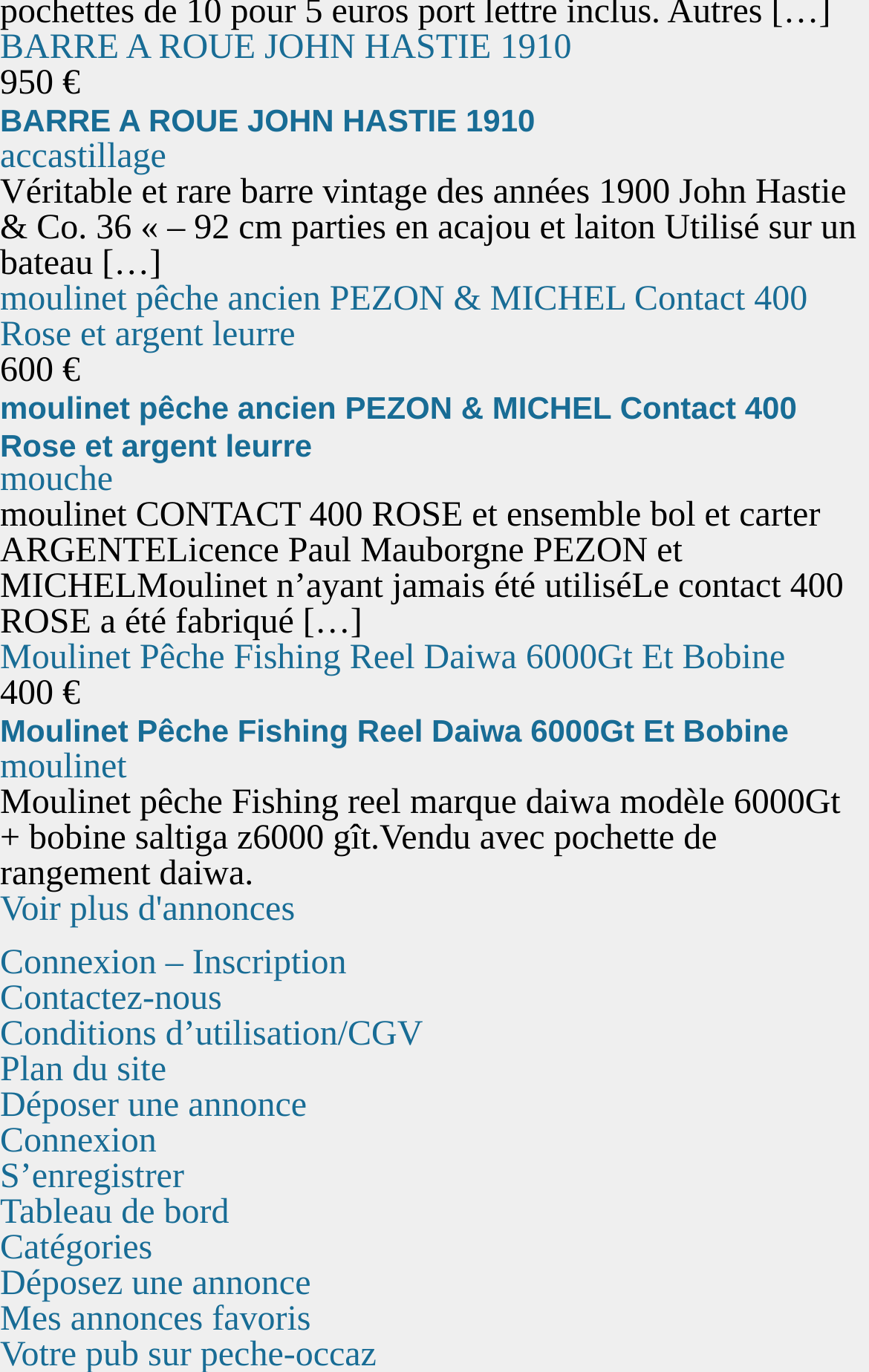Bounding box coordinates are to be given in the format (top-left x, top-left y, bottom-right x, bottom-right y). All values must be floating point numbers between 0 and 1. Provide the bounding box coordinate for the UI element described as: 0 comments

None